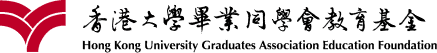What is the foundation's mission?
Please provide a single word or phrase as the answer based on the screenshot.

Support educational initiatives